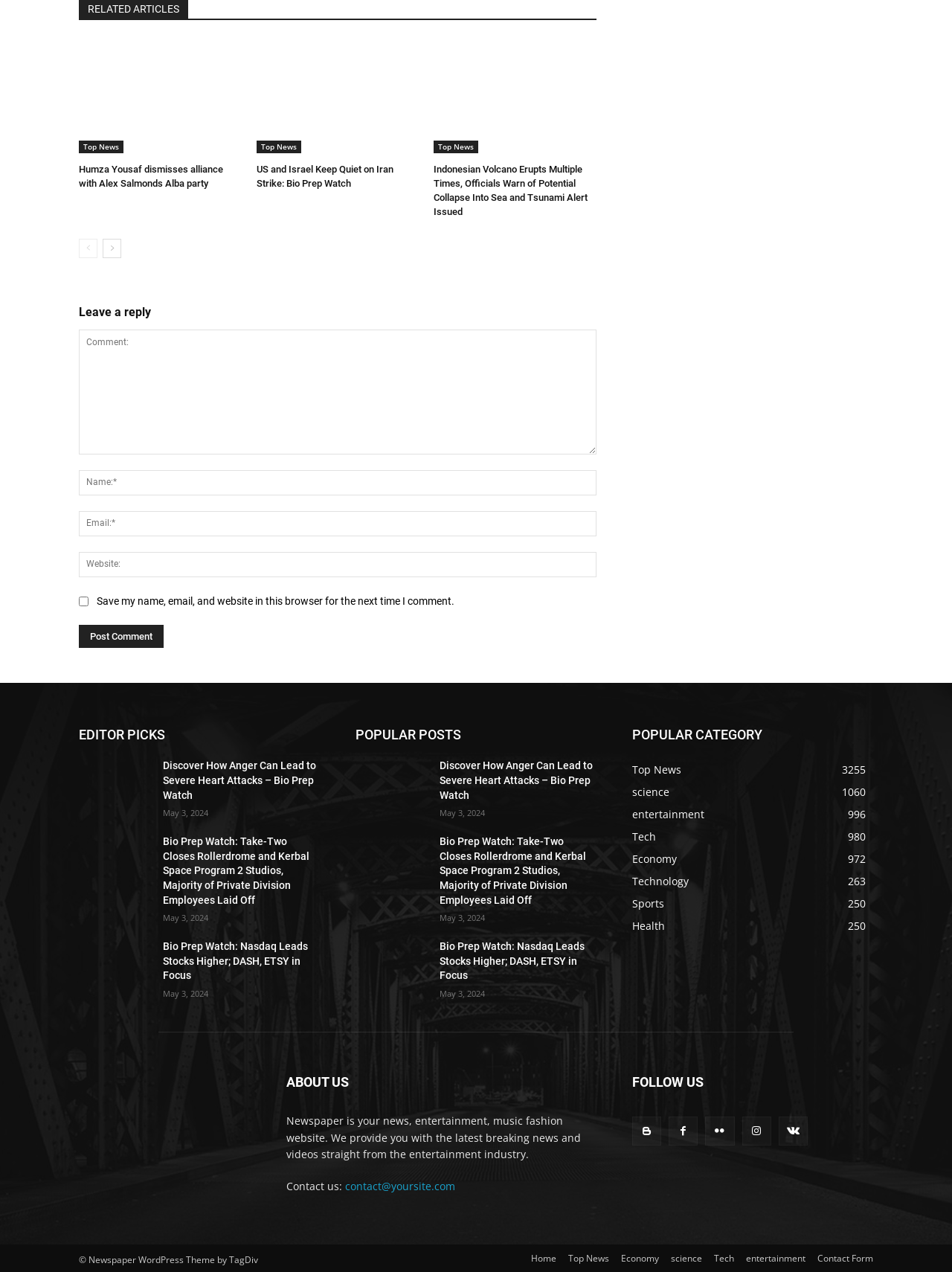Provide the bounding box coordinates for the UI element that is described by this text: "name="submit" value="Post Comment"". The coordinates should be in the form of four float numbers between 0 and 1: [left, top, right, bottom].

[0.083, 0.489, 0.172, 0.508]